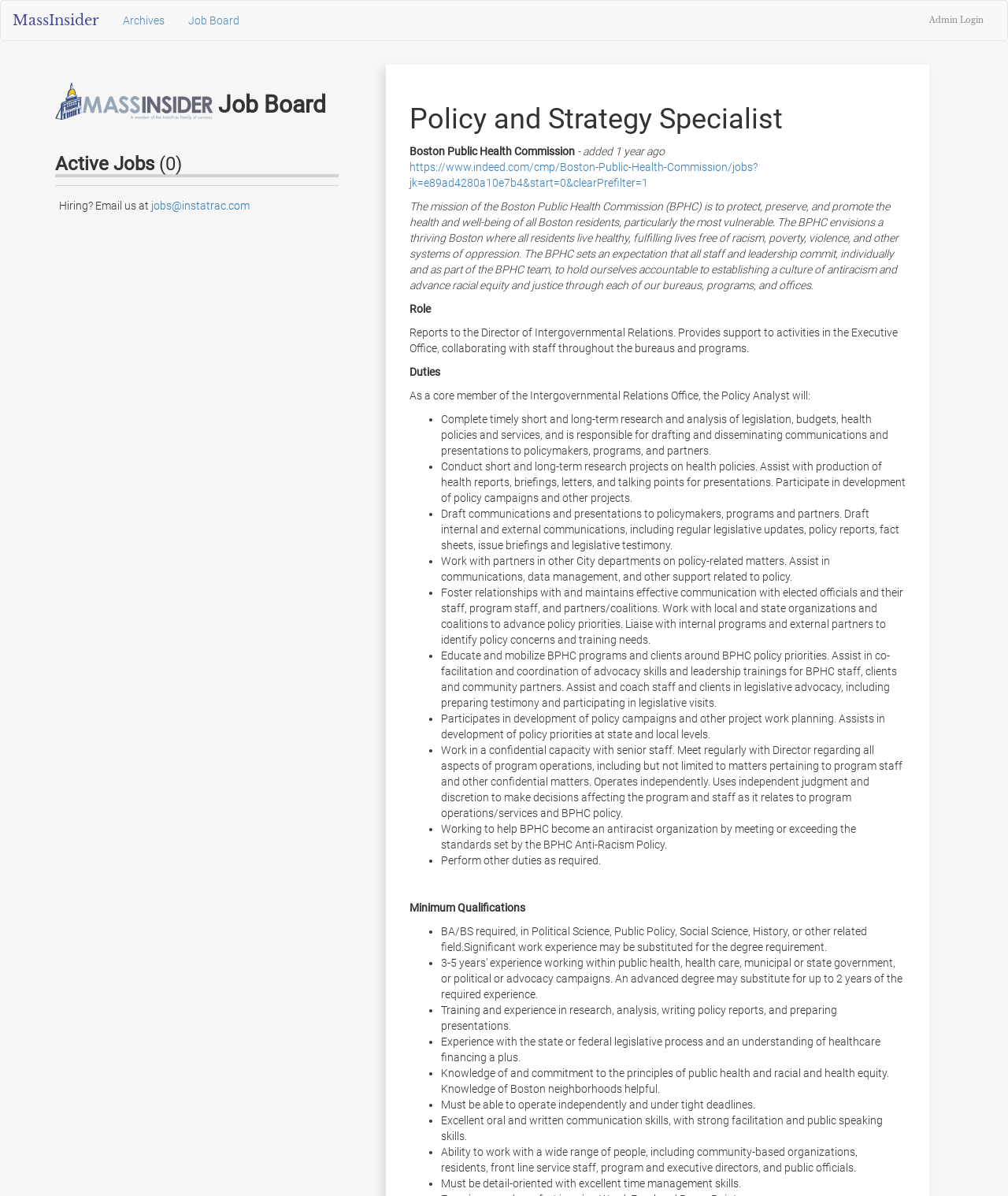What is the job title of the job posting?
Provide a detailed answer to the question, using the image to inform your response.

I found the job title by looking at the heading element with the text 'Policy and Strategy Specialist' which is located at the top of the job posting section.